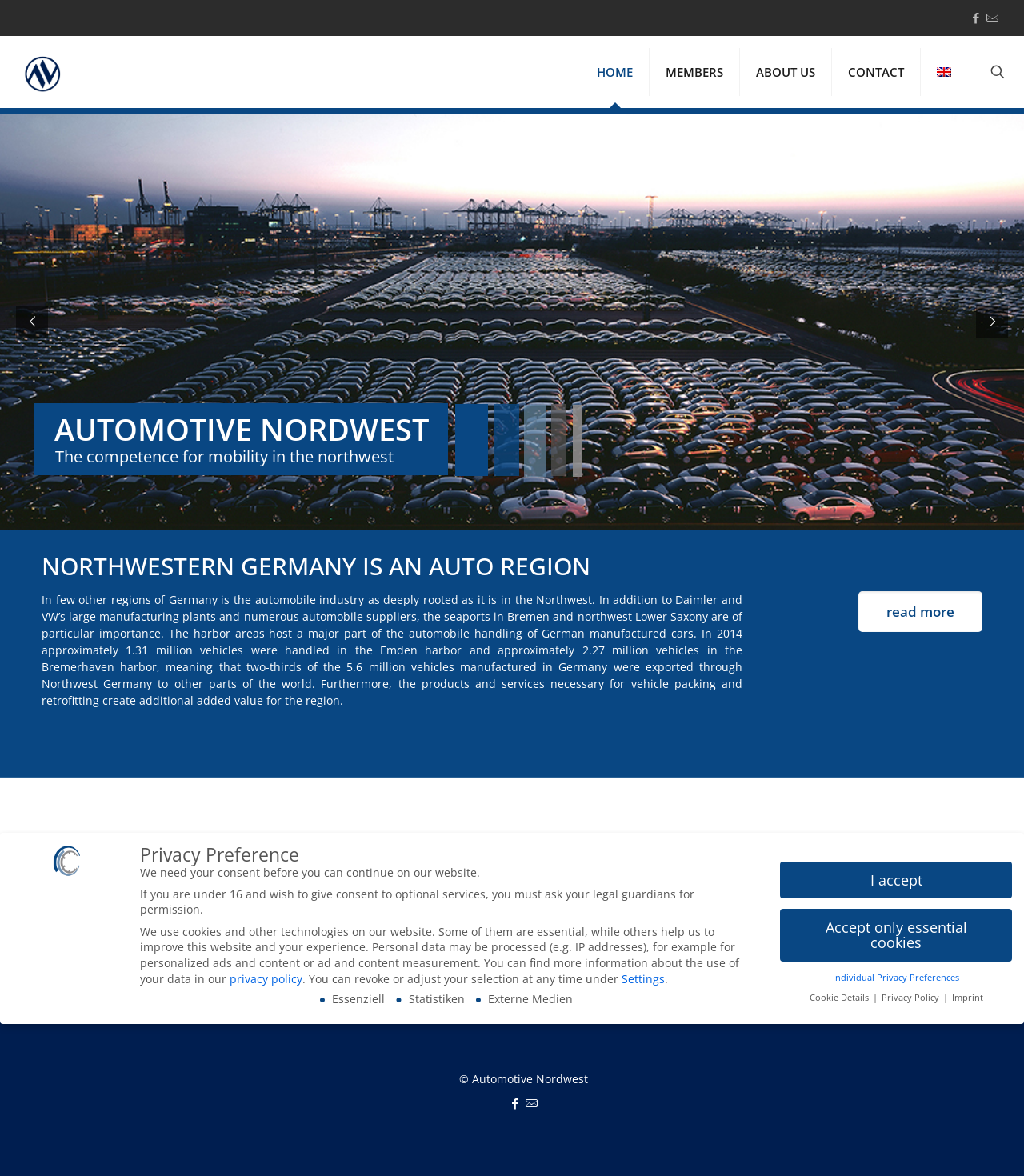Find the bounding box coordinates for the UI element whose description is: "Individual Privacy Preferences". The coordinates should be four float numbers between 0 and 1, in the format [left, top, right, bottom].

[0.813, 0.827, 0.937, 0.836]